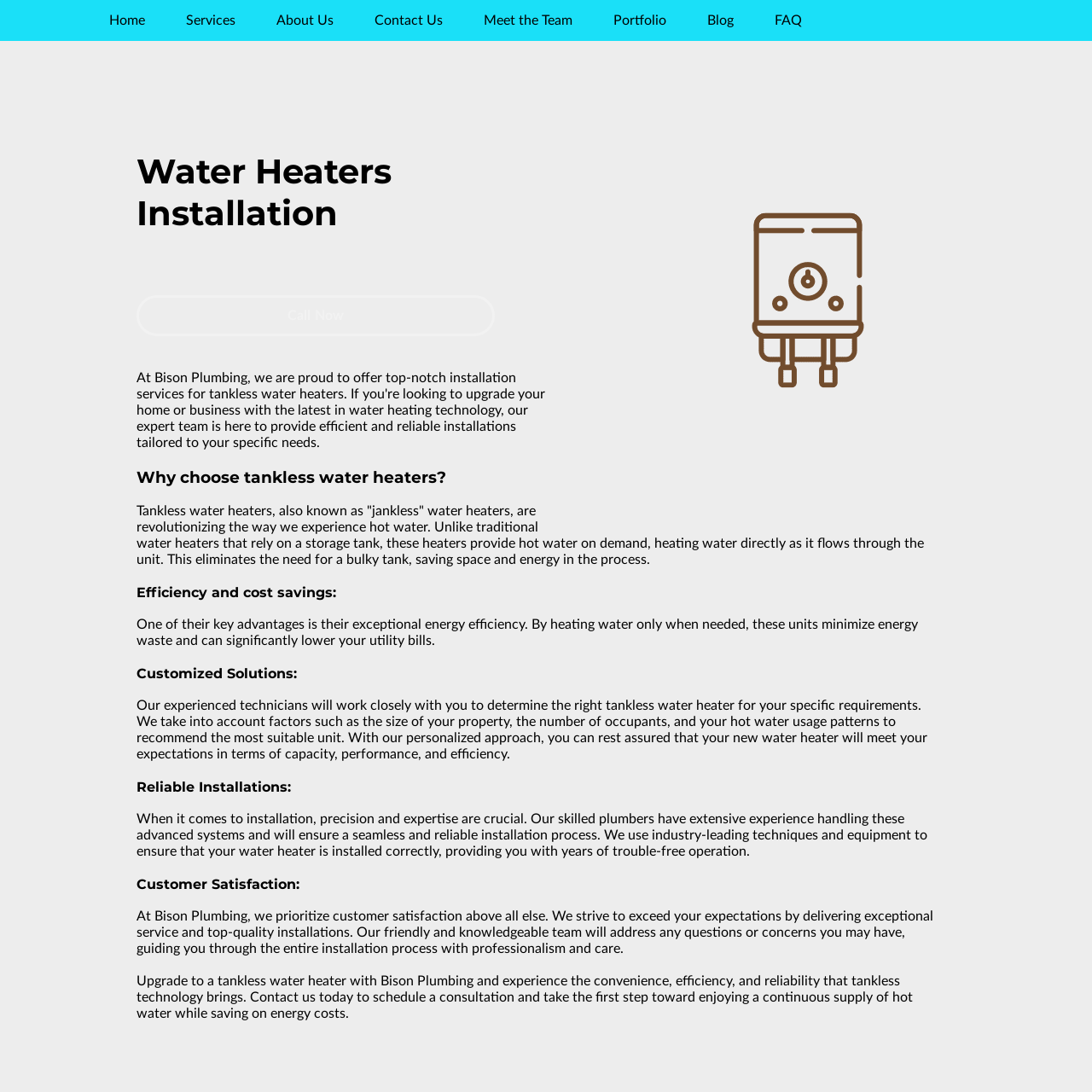Generate the title text from the webpage.

Water Heaters Installation